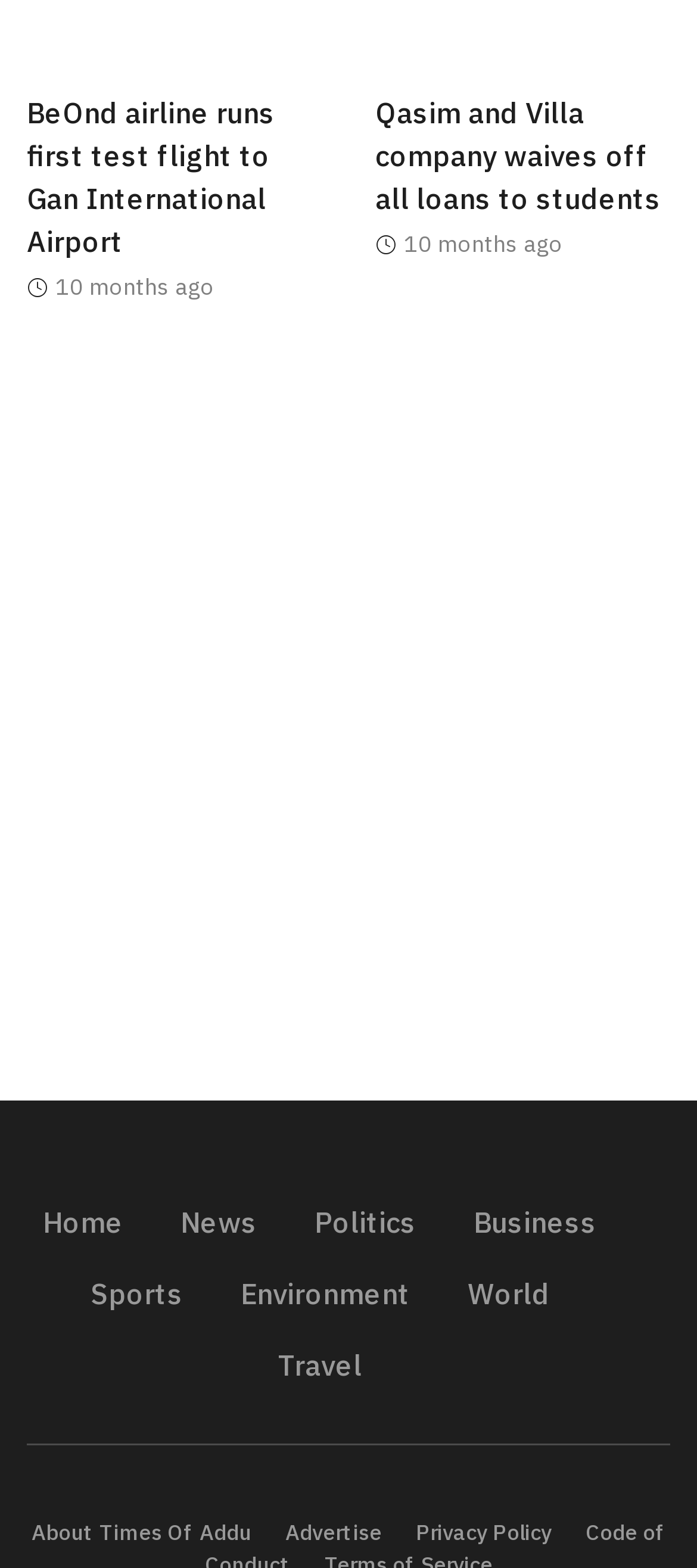For the given element description About Times Of Addu, determine the bounding box coordinates of the UI element. The coordinates should follow the format (top-left x, top-left y, bottom-right x, bottom-right y) and be within the range of 0 to 1.

[0.045, 0.969, 0.36, 0.986]